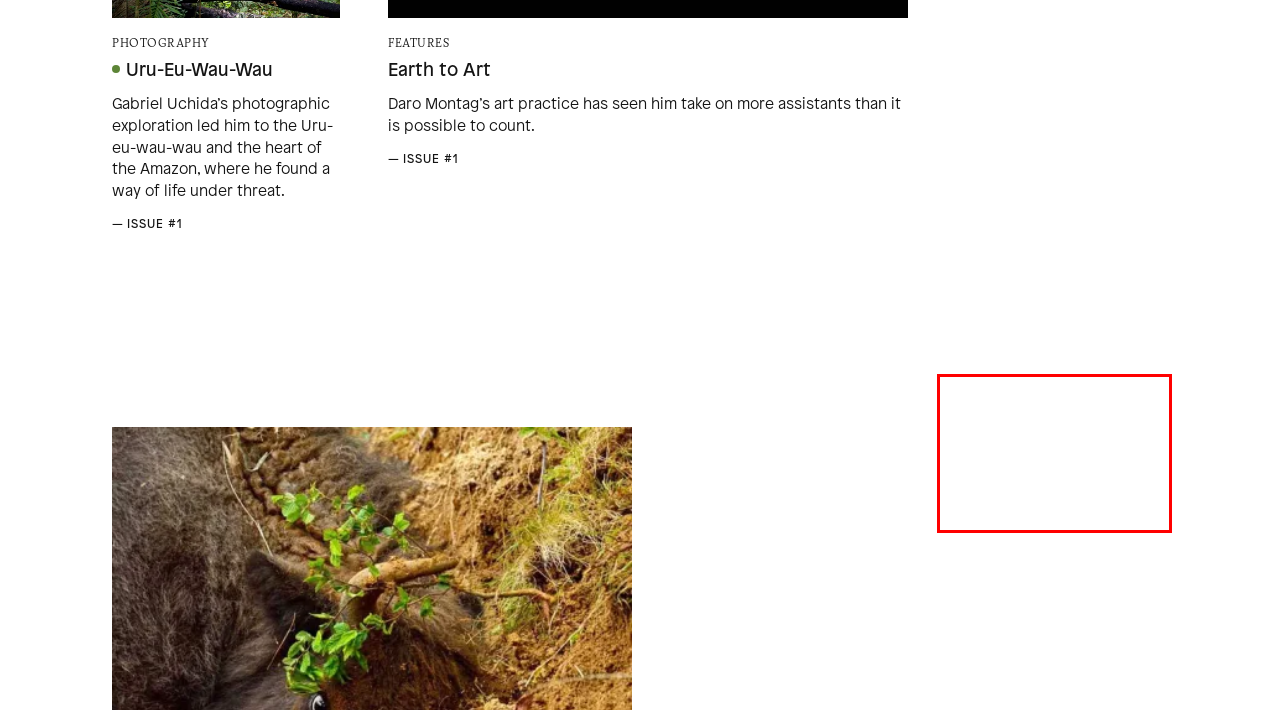Using OCR, extract the text content found within the red bounding box in the given webpage screenshot.

More than any other food, vegetables connect us to the seasons and to where we live, and are unique to each region and nation. For a local voice and a global statement on diversity, vegetables...